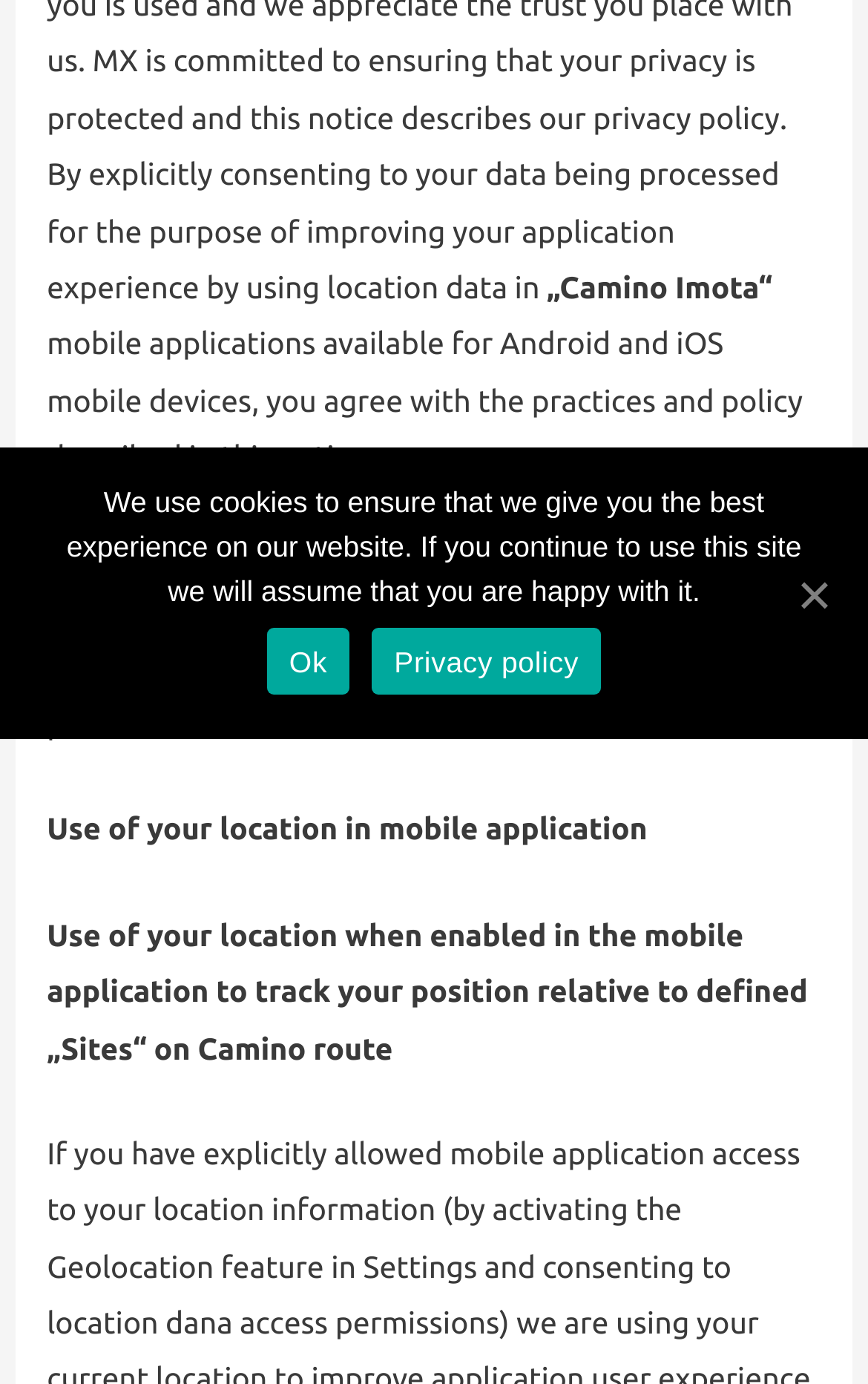For the element described, predict the bounding box coordinates as (top-left x, top-left y, bottom-right x, bottom-right y). All values should be between 0 and 1. Element description: Ok

[0.308, 0.454, 0.403, 0.502]